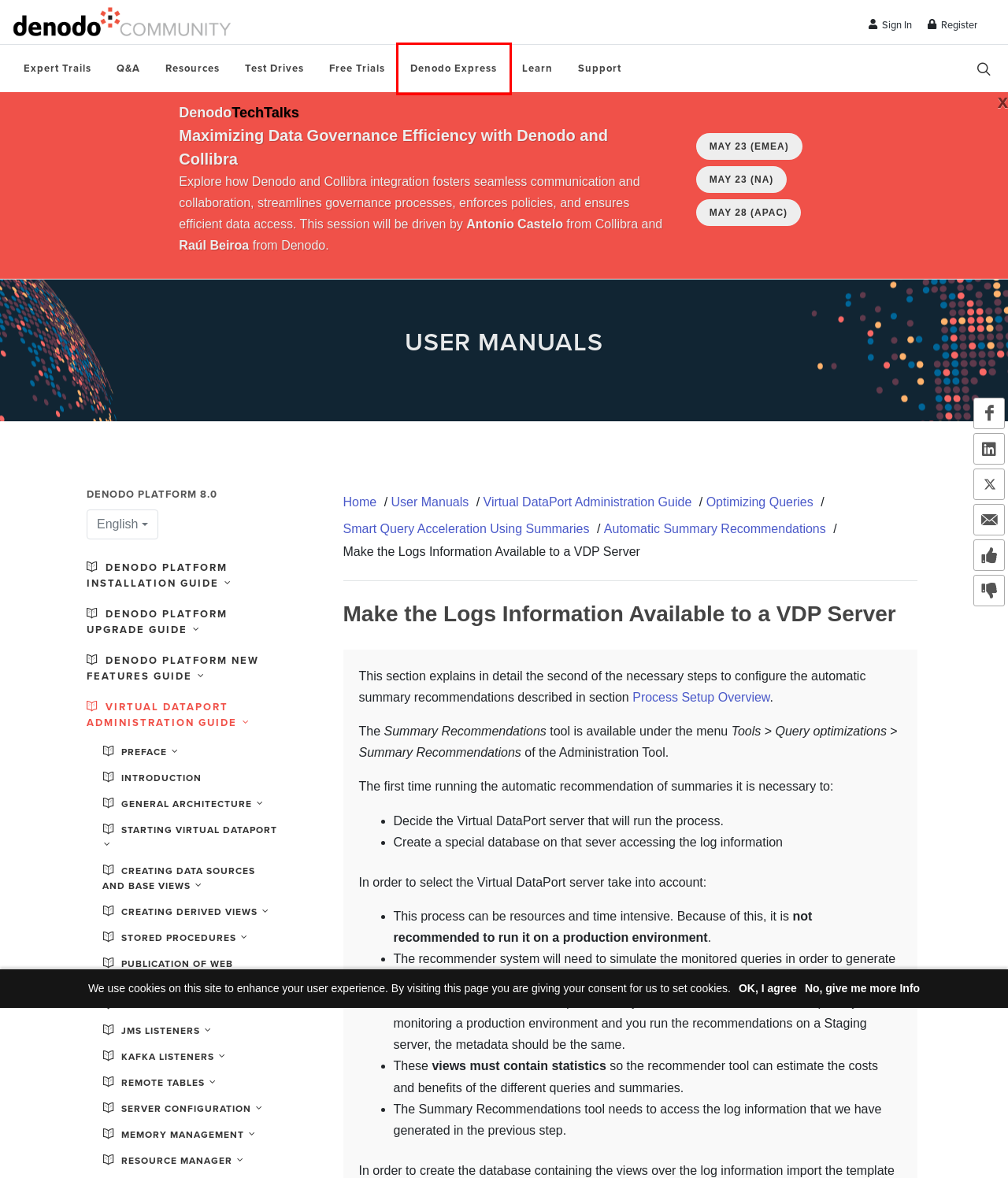Analyze the screenshot of a webpage that features a red rectangle bounding box. Pick the webpage description that best matches the new webpage you would see after clicking on the element within the red bounding box. Here are the candidates:
A. Q&A
B. Test Drives | Denodo
C. Express | Denodo
D. Expert Trails | Denodo
E. Support Site | Denodo Support Site
F. Denodo login
G. Maximizing Data Governance Efficiency with Denodo and Collibra (NA) | Denodo
H. Community | Denodo

C